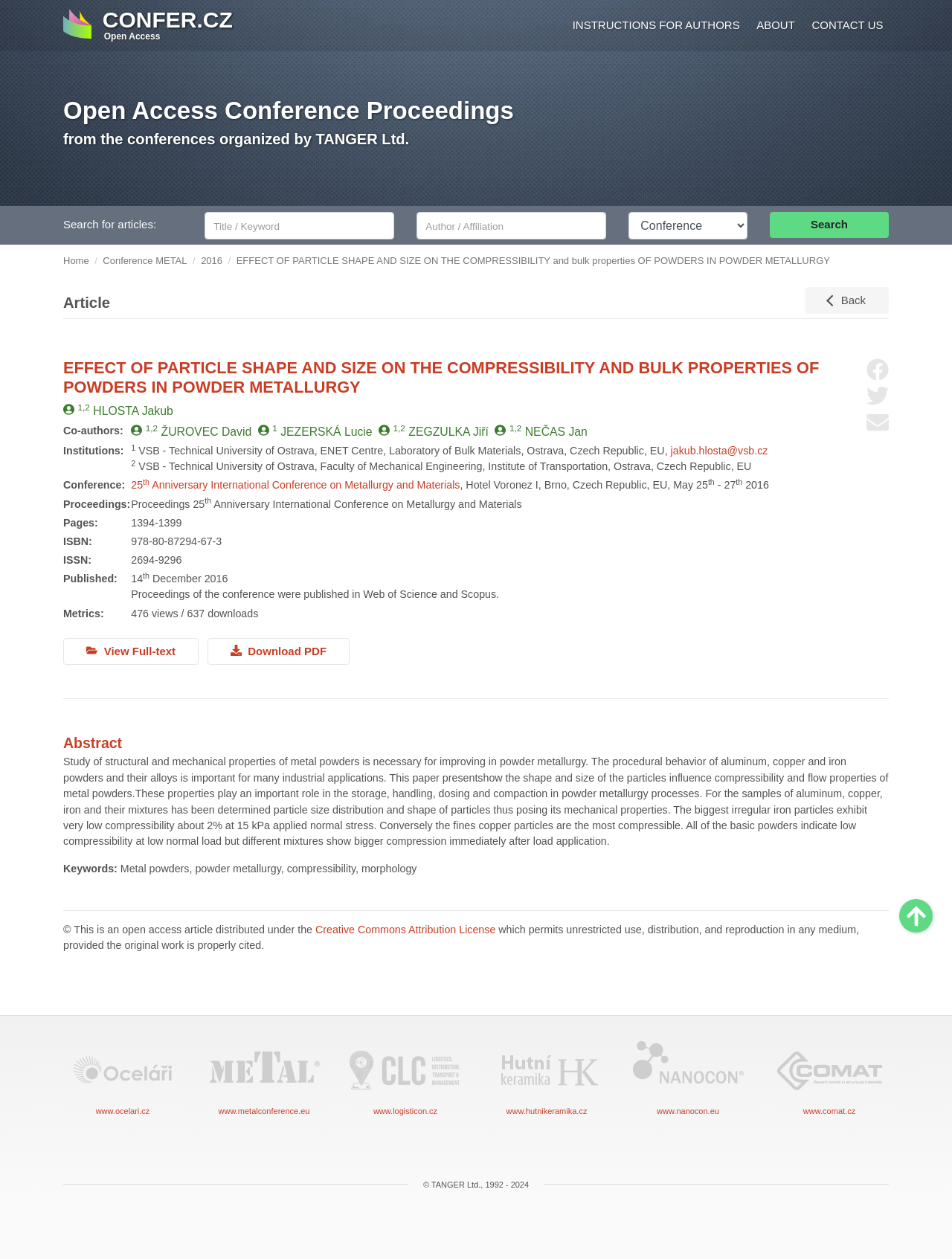Given the element description Home, identify the bounding box coordinates for the UI element on the webpage screenshot. The format should be (top-left x, top-left y, bottom-right x, bottom-right y), with values between 0 and 1.

[0.066, 0.202, 0.094, 0.211]